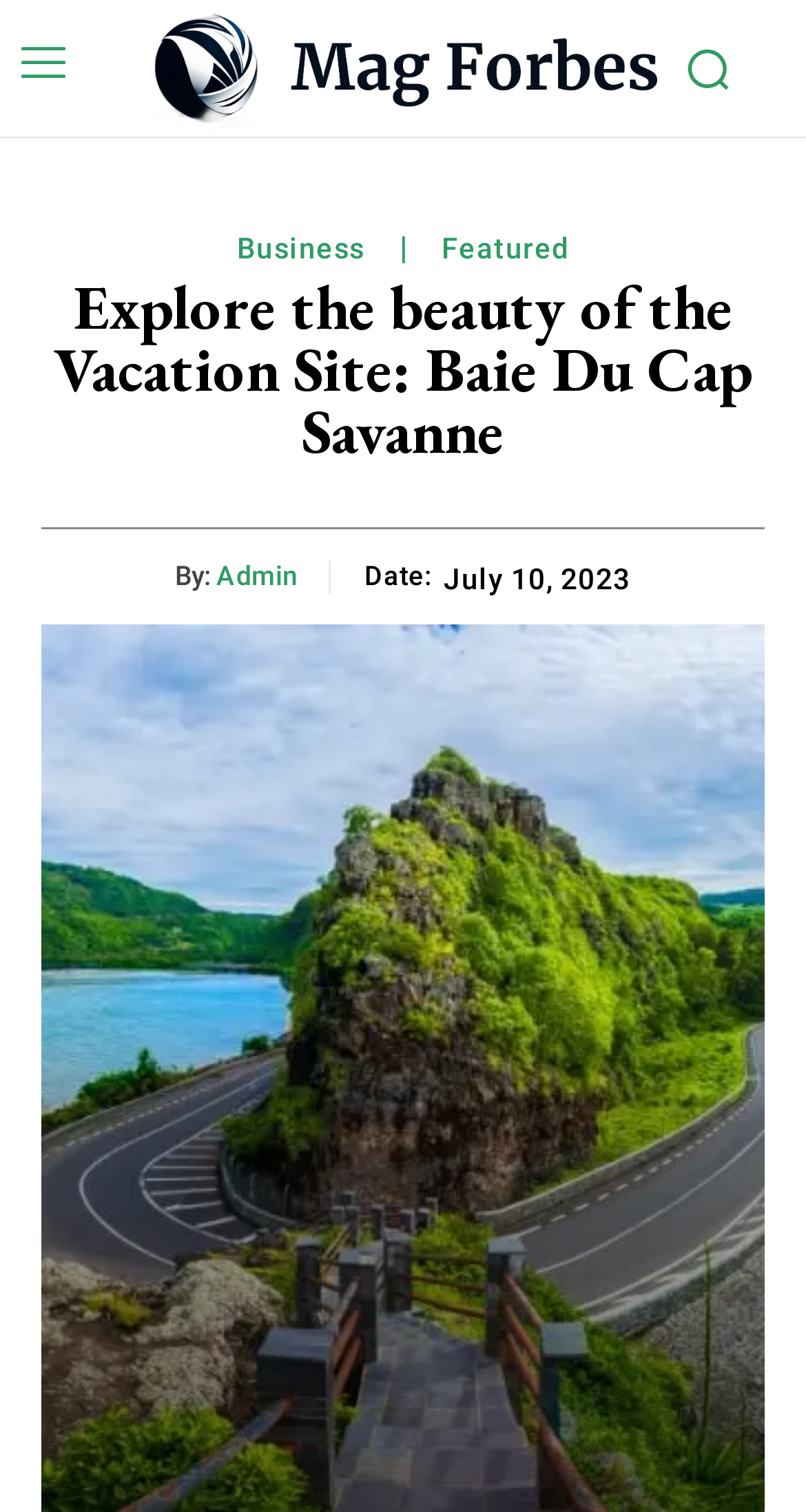What is the purpose of the 'Logo' link?
From the image, provide a succinct answer in one word or a short phrase.

Redirect to homepage